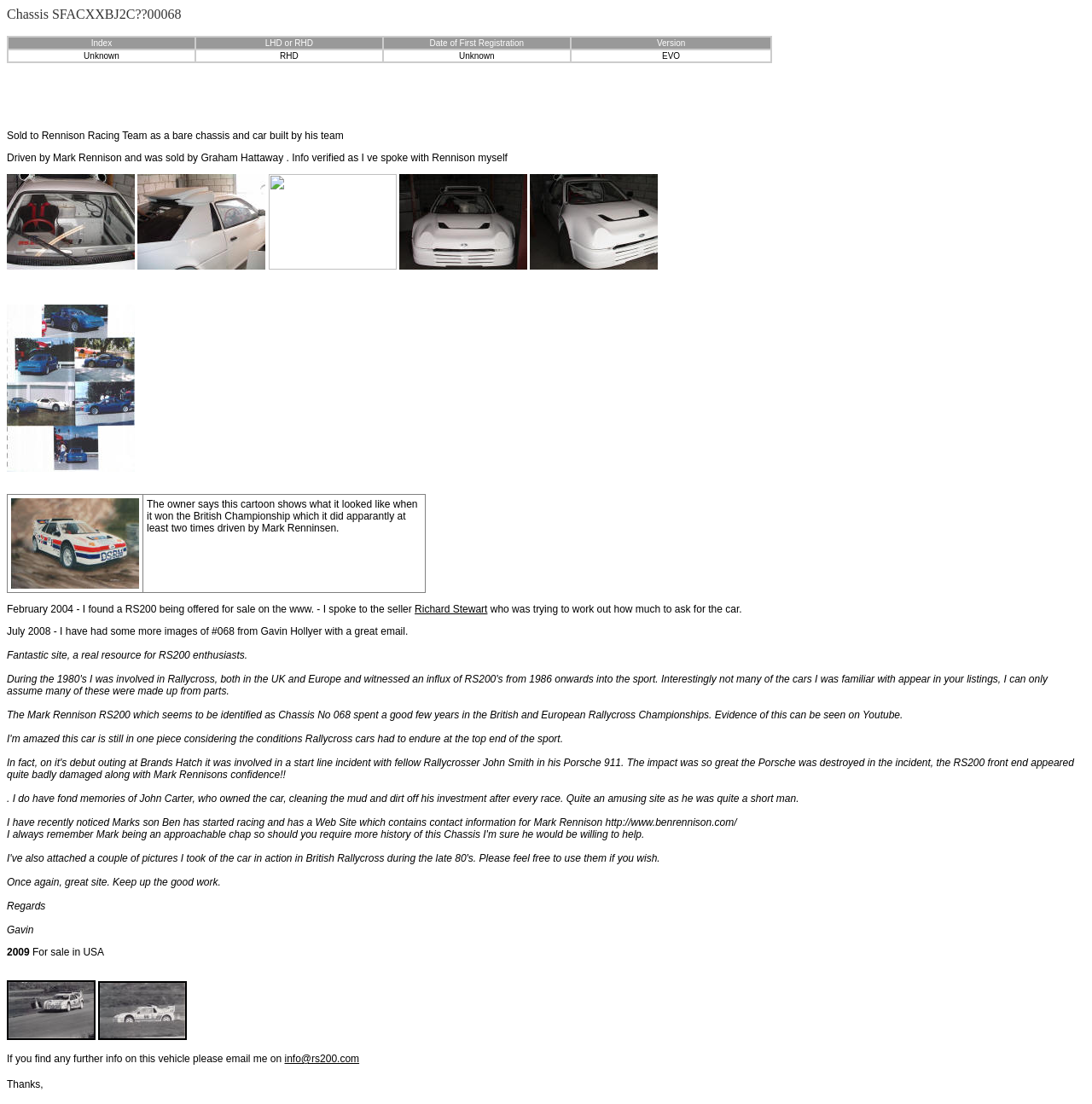How many images are there on the webpage?
Please provide a single word or phrase as the answer based on the screenshot.

9